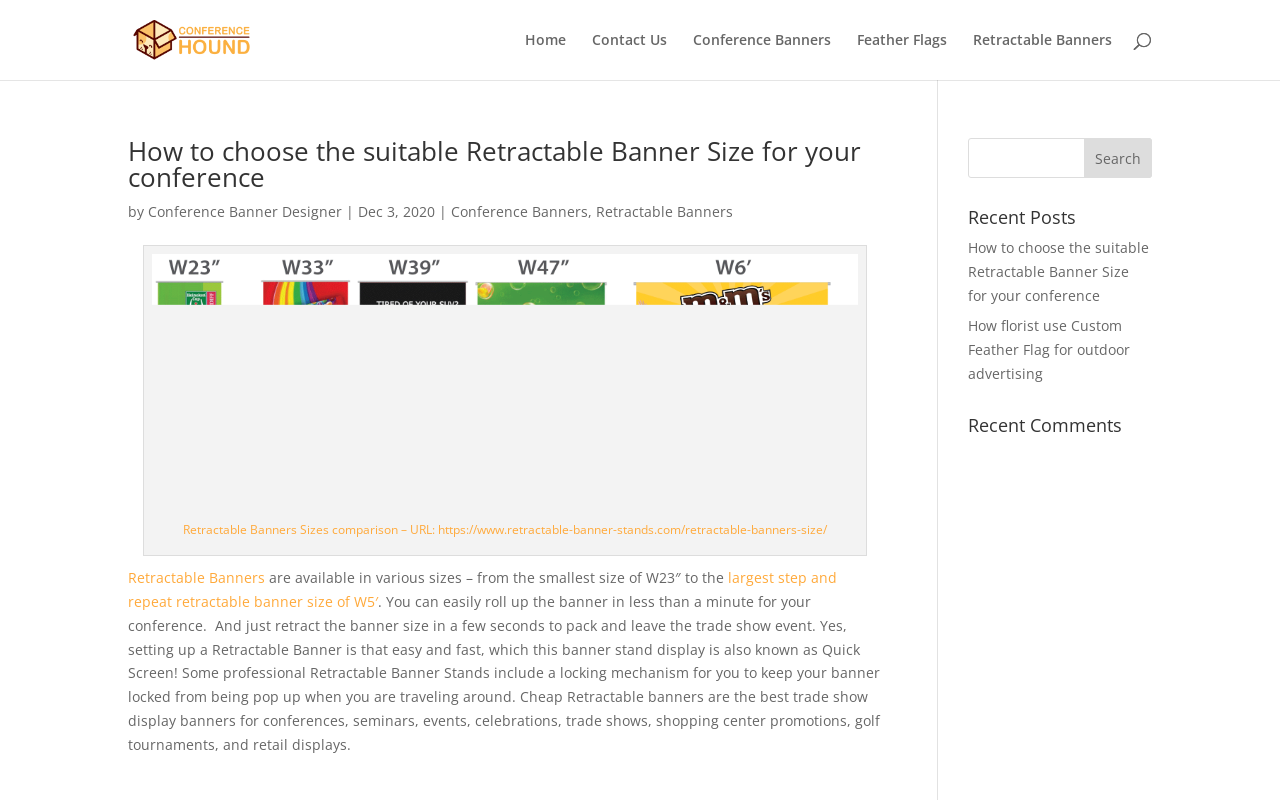Please identify the bounding box coordinates of the element's region that I should click in order to complete the following instruction: "Go to the home page". The bounding box coordinates consist of four float numbers between 0 and 1, i.e., [left, top, right, bottom].

[0.41, 0.041, 0.442, 0.1]